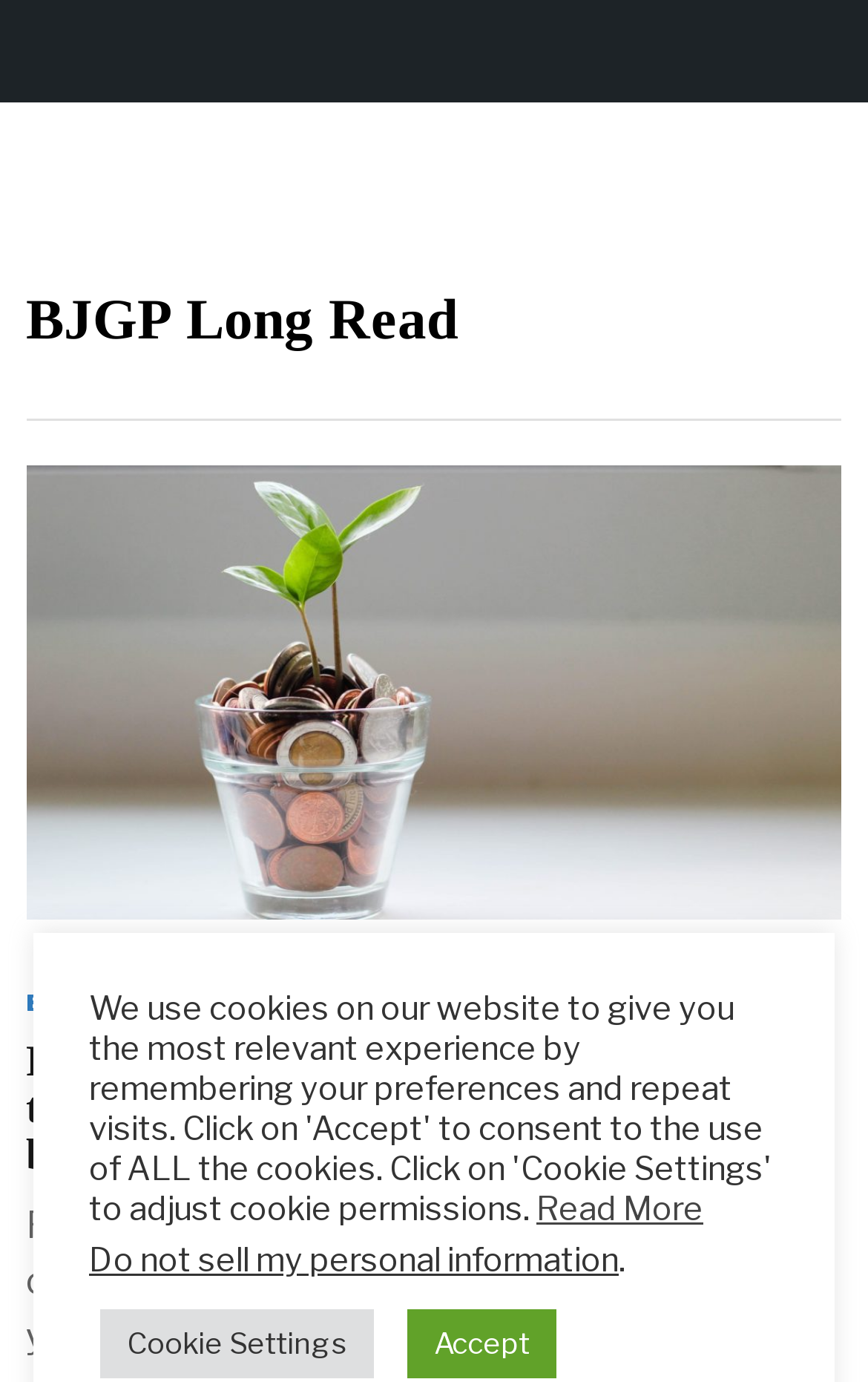Please respond to the question with a concise word or phrase:
What is the purpose of the 'Cookie Settings' button?

To manage cookie settings